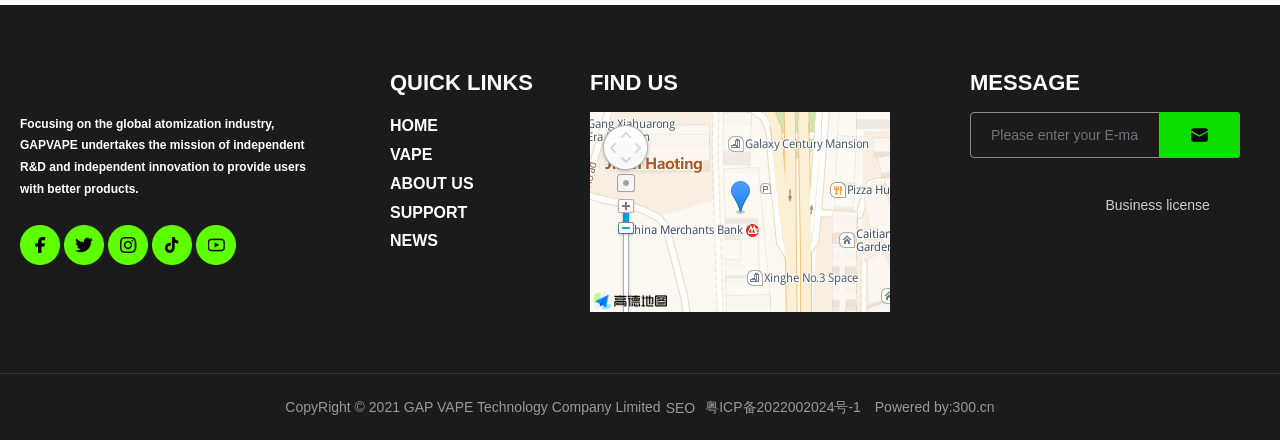Locate the bounding box coordinates of the segment that needs to be clicked to meet this instruction: "Click on 'For a Place to Live'".

None